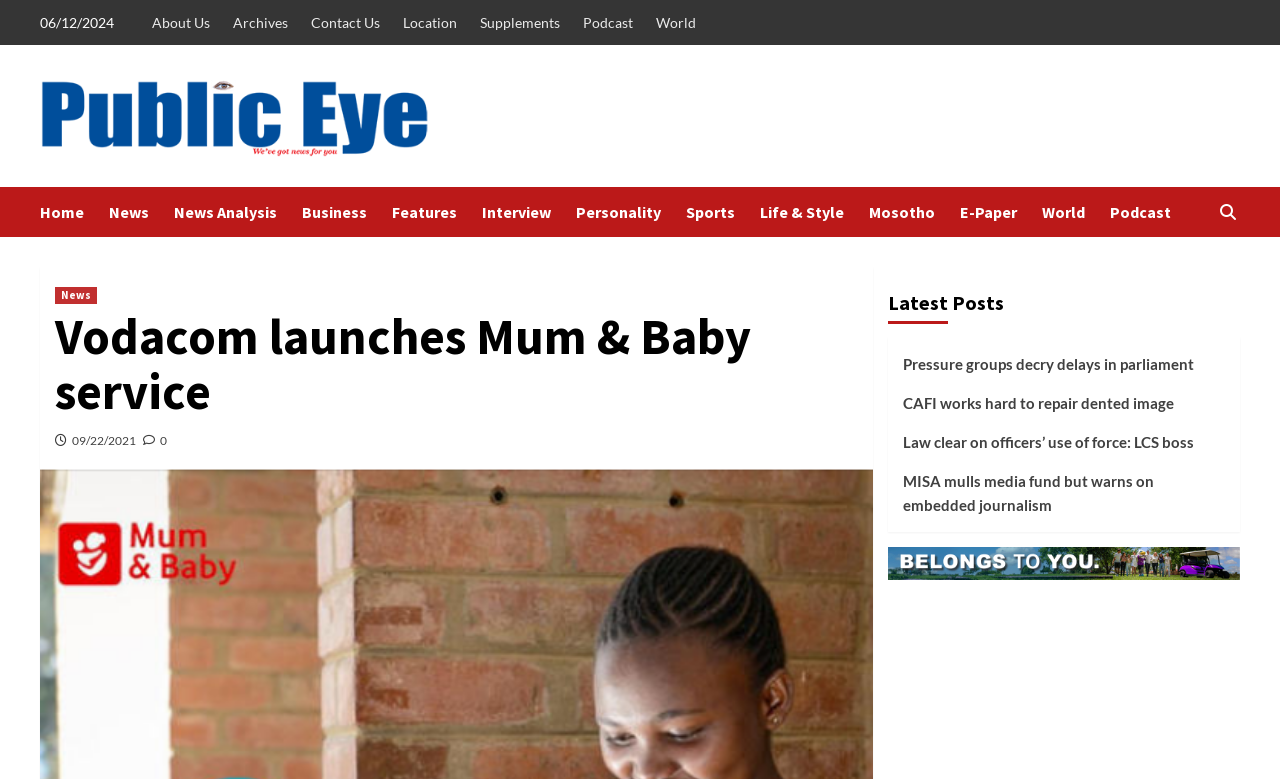How many news articles are listed in the 'Latest Posts' section?
Using the image as a reference, answer the question with a short word or phrase.

4